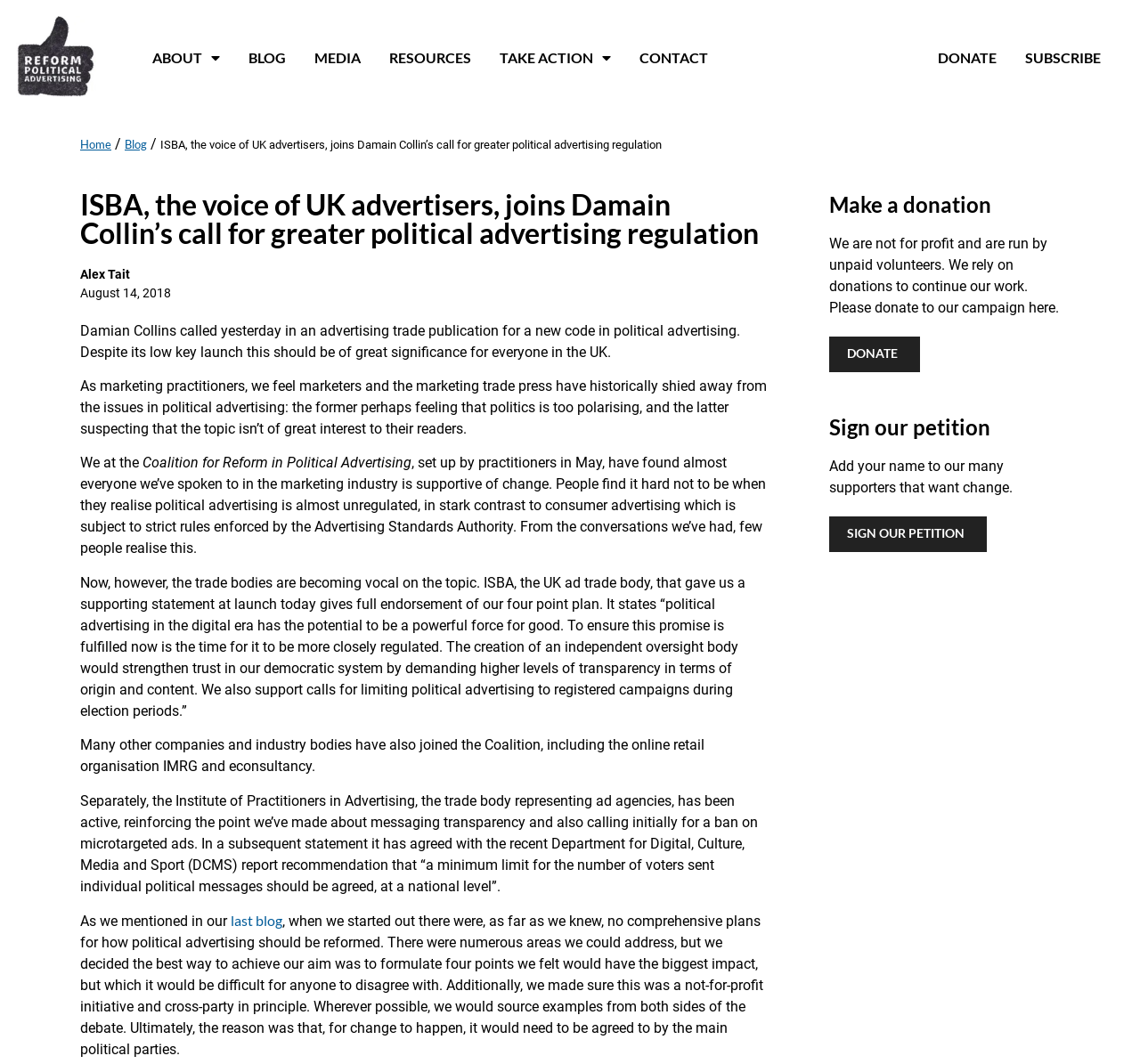Calculate the bounding box coordinates of the UI element given the description: "last blog".

[0.202, 0.857, 0.248, 0.873]